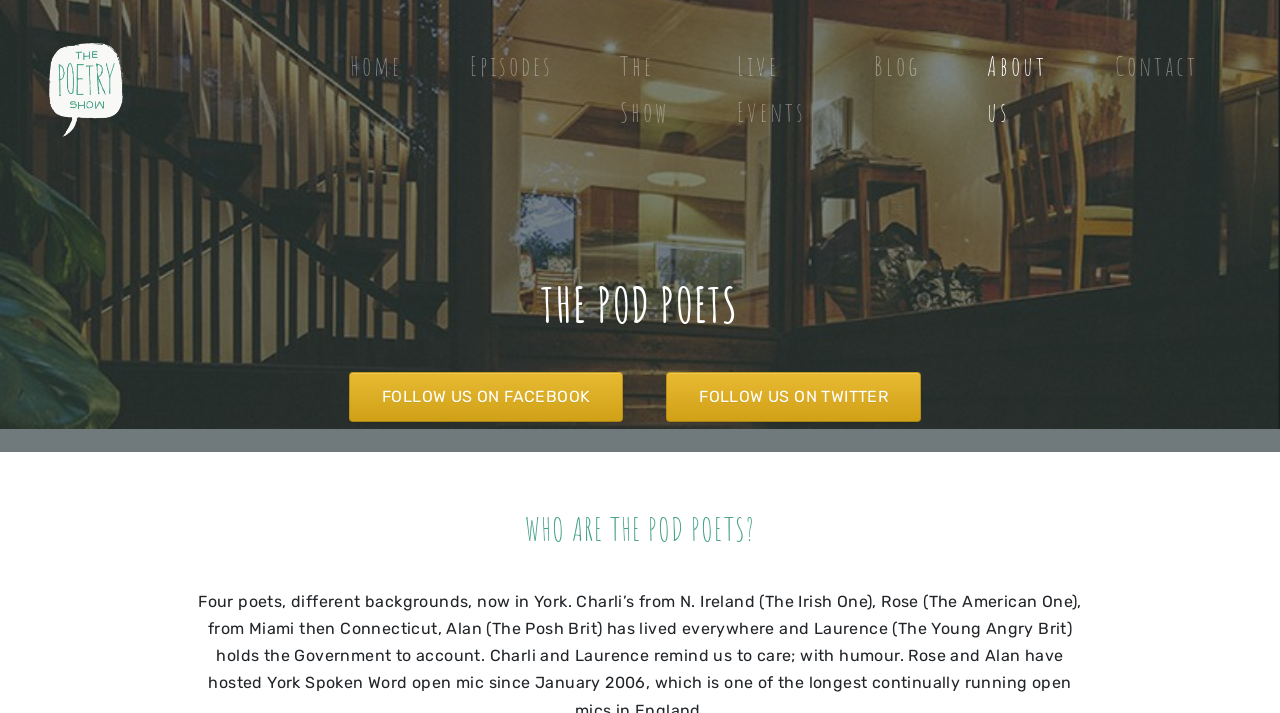Extract the bounding box coordinates for the described element: "Guest registration form". The coordinates should be represented as four float numbers between 0 and 1: [left, top, right, bottom].

None